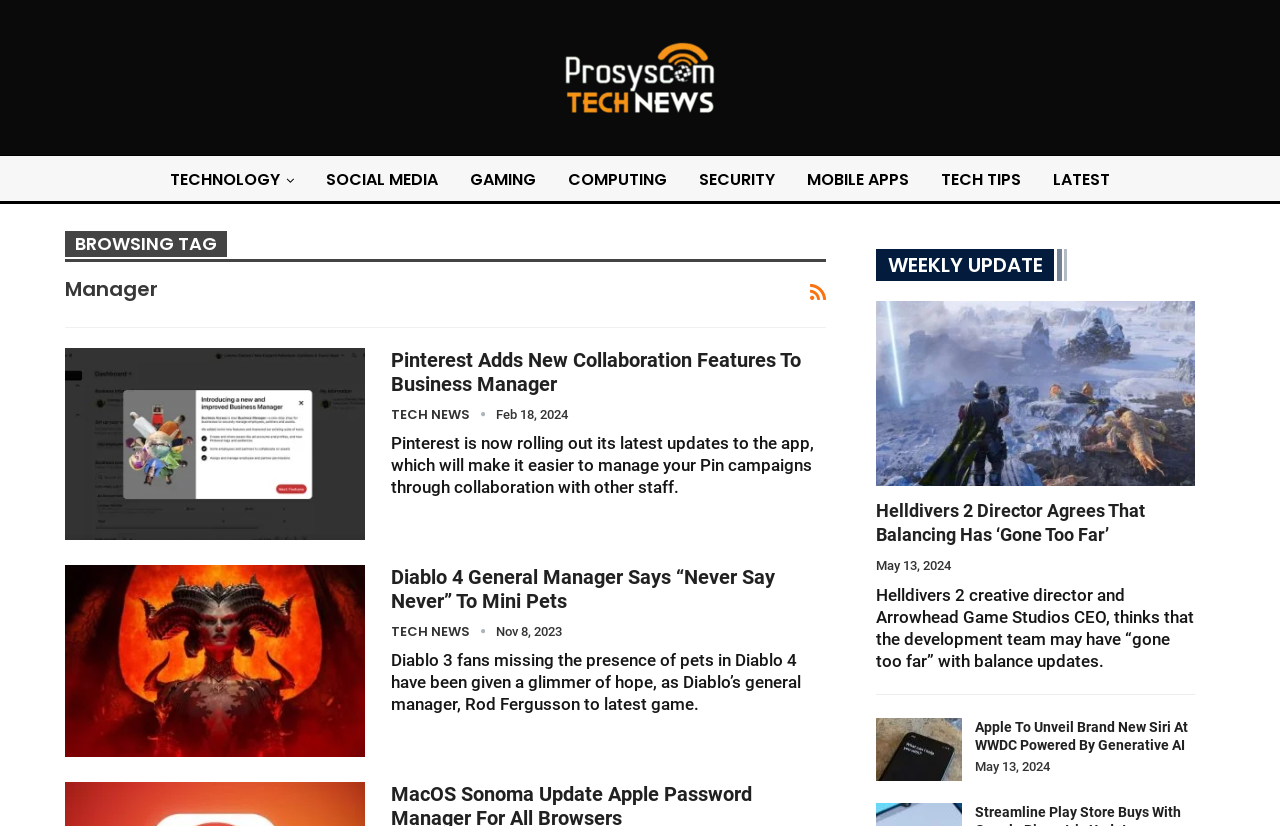What is the date of the article 'Diablo 4 General Manager Says “Never Say Never” To Mini Pets'?
Please answer using one word or phrase, based on the screenshot.

Nov 8, 2023